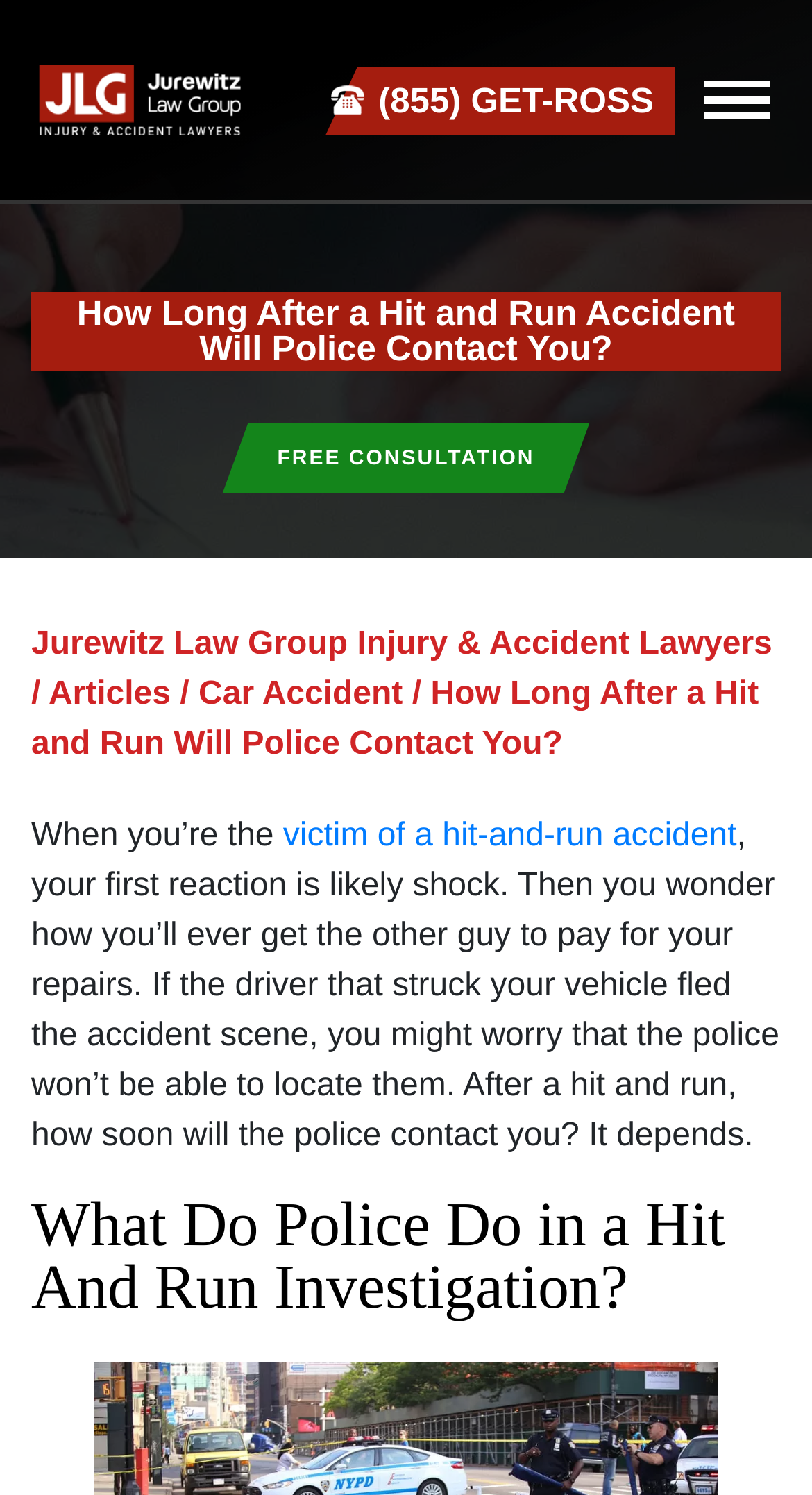What is the name of the law group mentioned on this webpage?
Provide a detailed and well-explained answer to the question.

I found the name of the law group by looking at the top-left corner of the webpage, where there is a link with the text 'Jurewitz Law Group Injury & Accident Lawyers'.